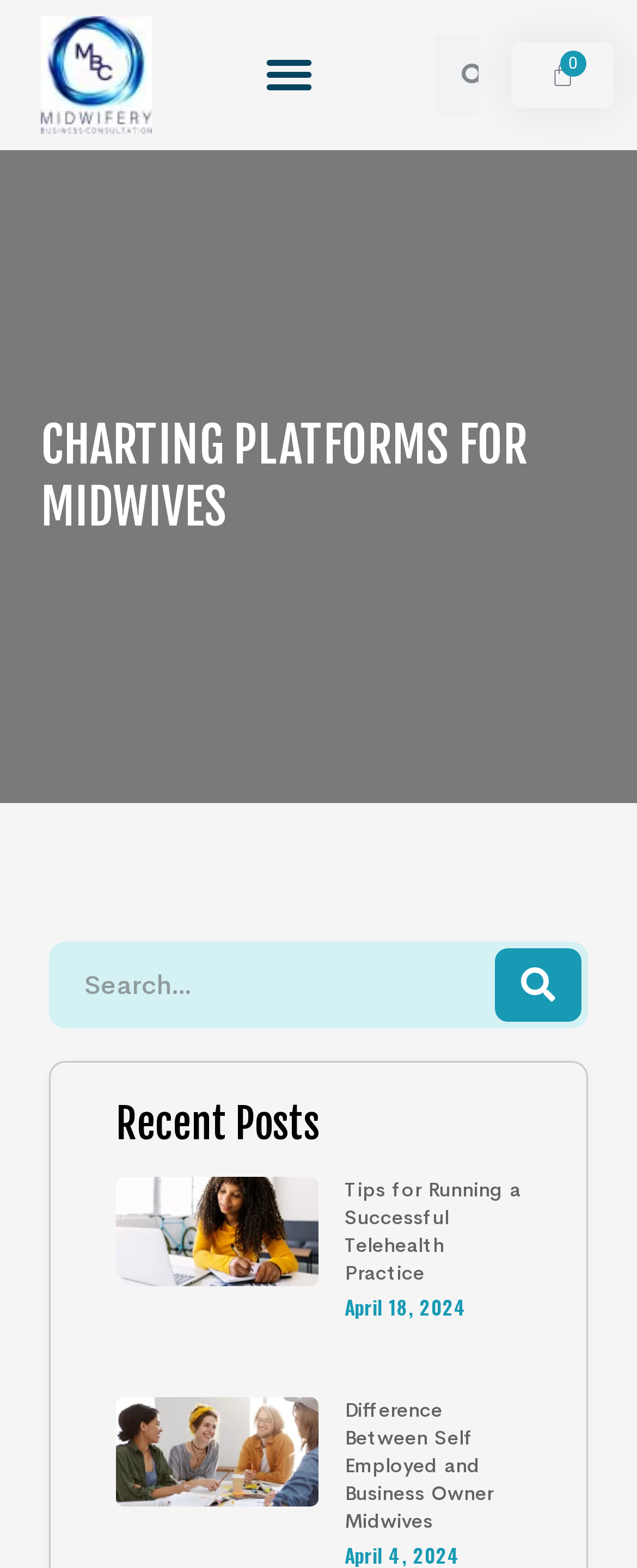Locate the bounding box coordinates of the item that should be clicked to fulfill the instruction: "Search for something".

[0.763, 0.022, 0.849, 0.074]